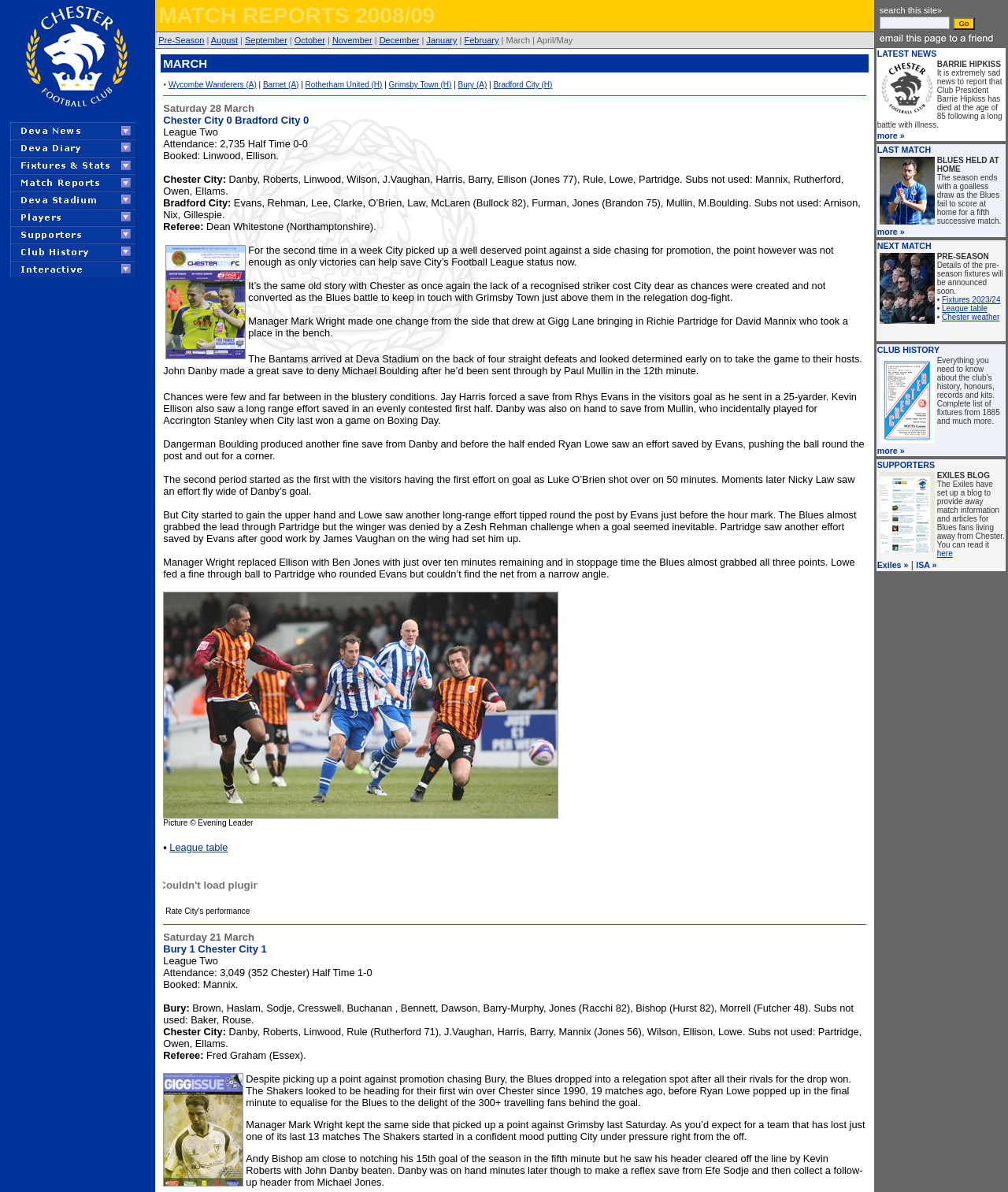Determine the bounding box coordinates for the area you should click to complete the following instruction: "Click on the 'Pre-Season' link".

[0.157, 0.03, 0.203, 0.038]